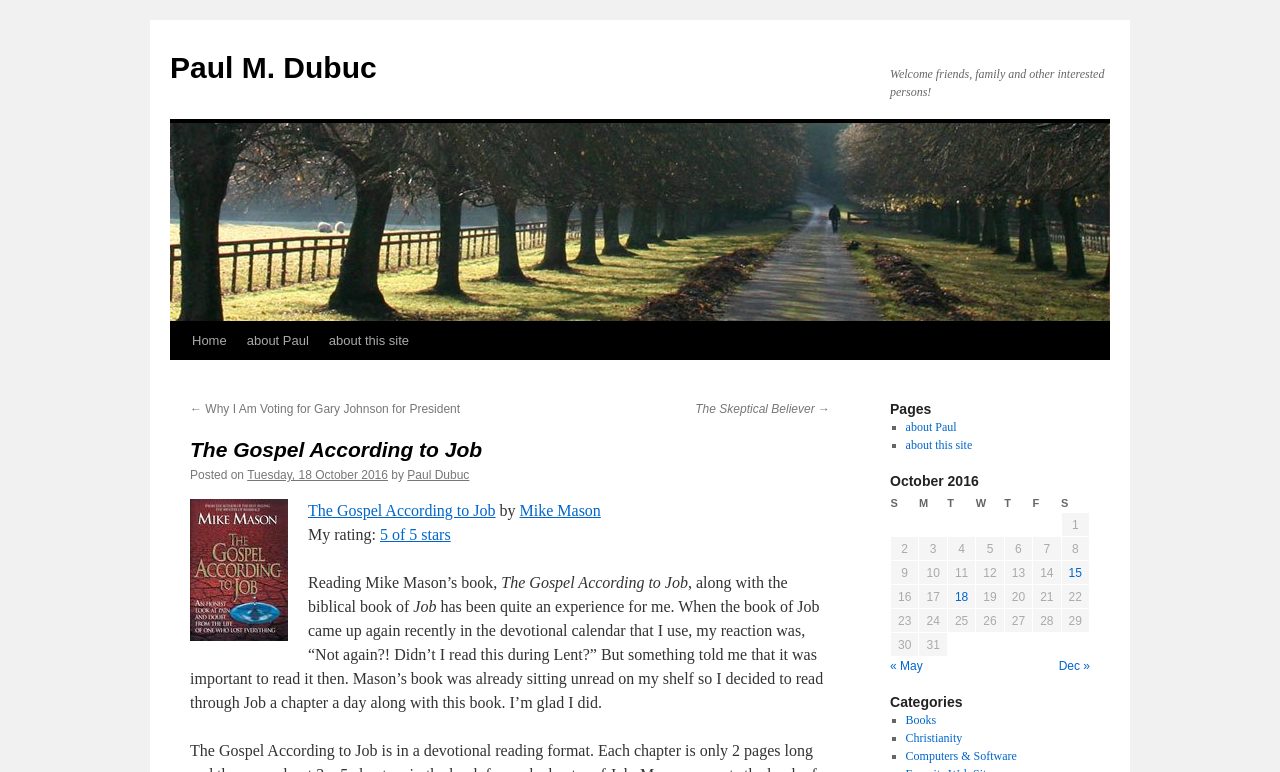What is the date of the post 'The Gospel According to Job'?
Ensure your answer is thorough and detailed.

I found the answer by looking at the text 'Posted on Tuesday, 18 October 2016' which is located above the title 'The Gospel According to Job'.